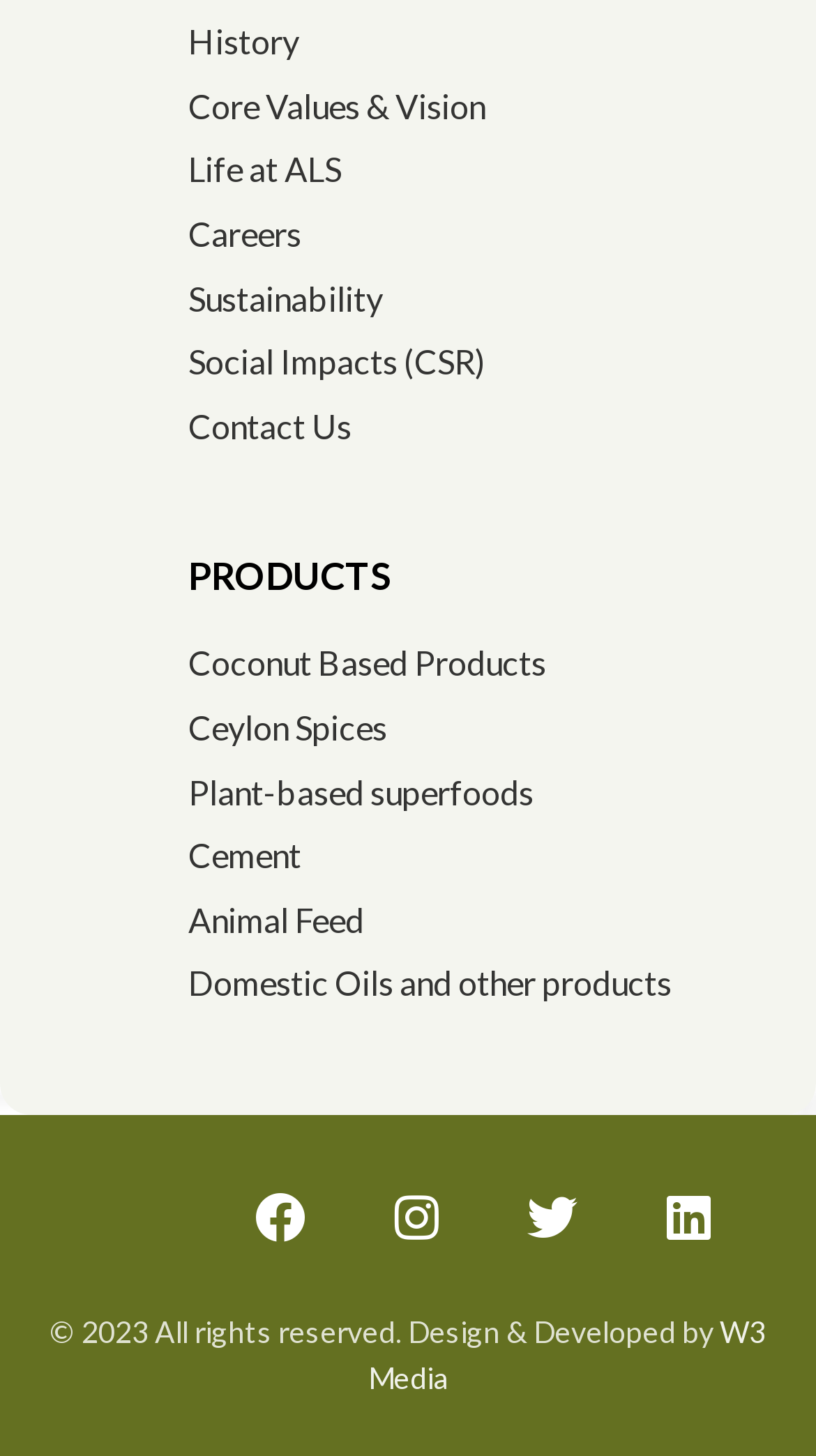Locate the UI element described by Core Values & Vision in the provided webpage screenshot. Return the bounding box coordinates in the format (top-left x, top-left y, bottom-right x, bottom-right y), ensuring all values are between 0 and 1.

[0.231, 0.054, 0.828, 0.091]